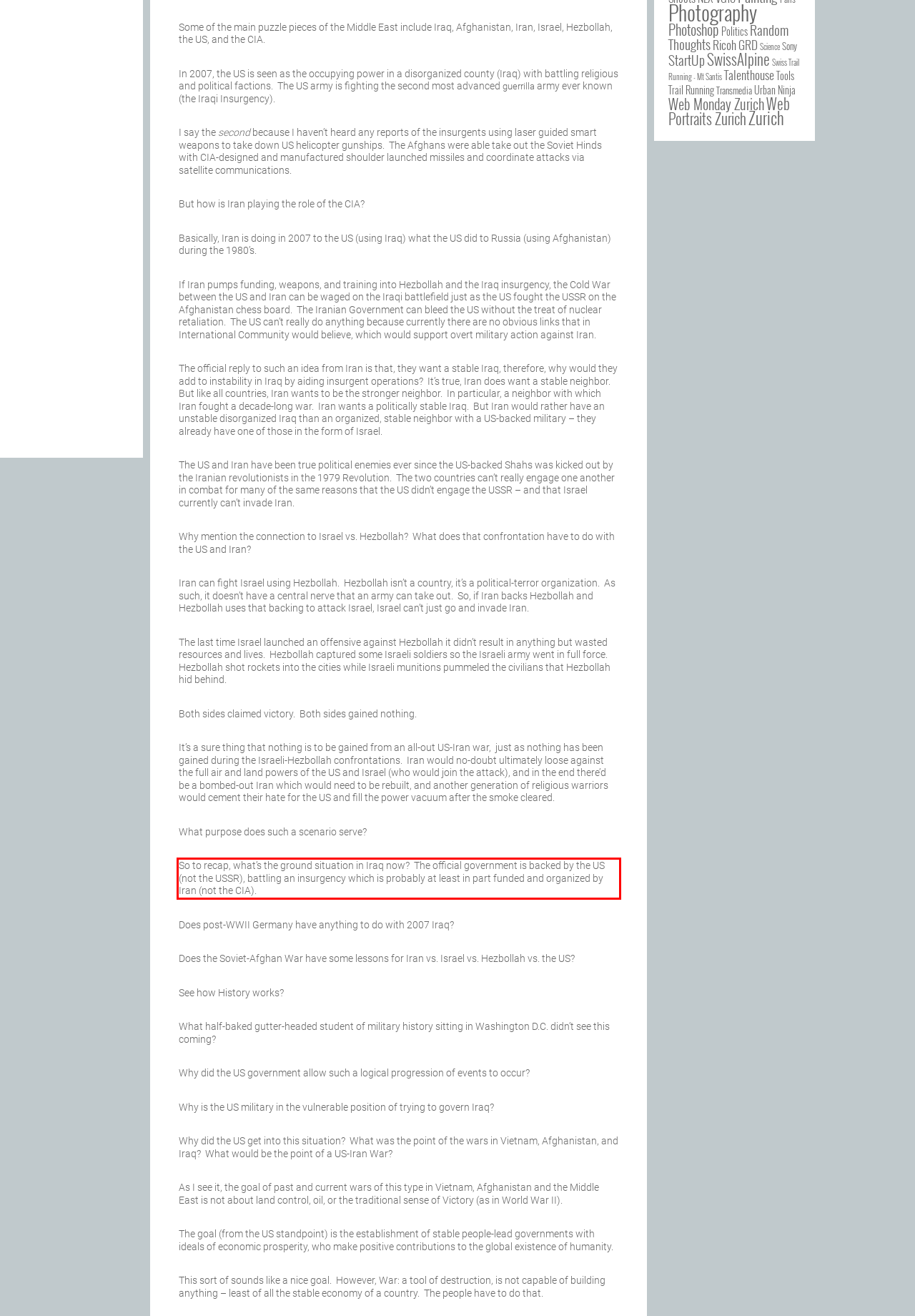There is a screenshot of a webpage with a red bounding box around a UI element. Please use OCR to extract the text within the red bounding box.

So to recap, what’s the ground situation in Iraq now? The official government is backed by the US (not the USSR), battling an insurgency which is probably at least in part funded and organized by Iran (not the CIA).